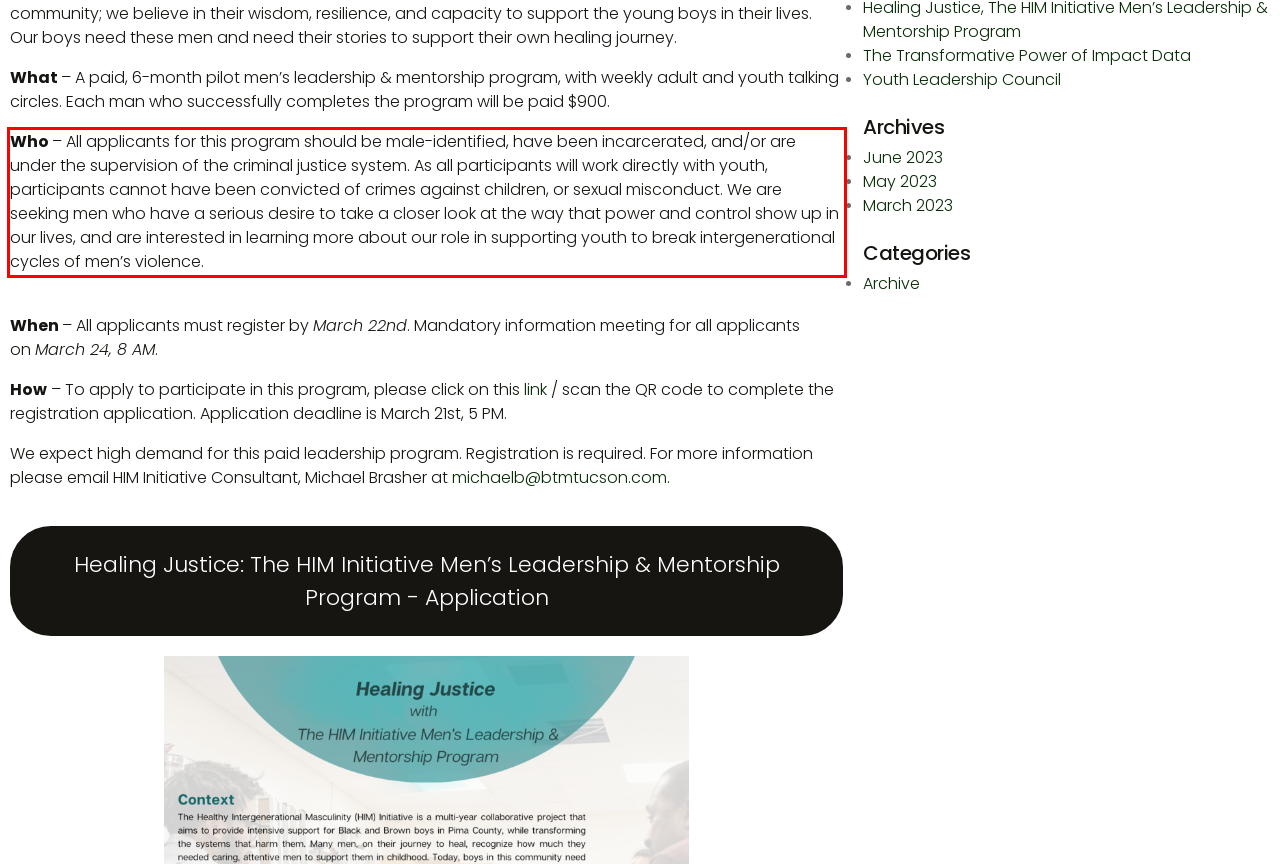Please examine the screenshot of the webpage and read the text present within the red rectangle bounding box.

Who – All applicants for this program should be male-identified, have been incarcerated, and/or are under the supervision of the criminal justice system. As all participants will work directly with youth, participants cannot have been convicted of crimes against children, or sexual misconduct. We are seeking men who have a serious desire to take a closer look at the way that power and control show up in our lives, and are interested in learning more about our role in supporting youth to break intergenerational cycles of men’s violence.